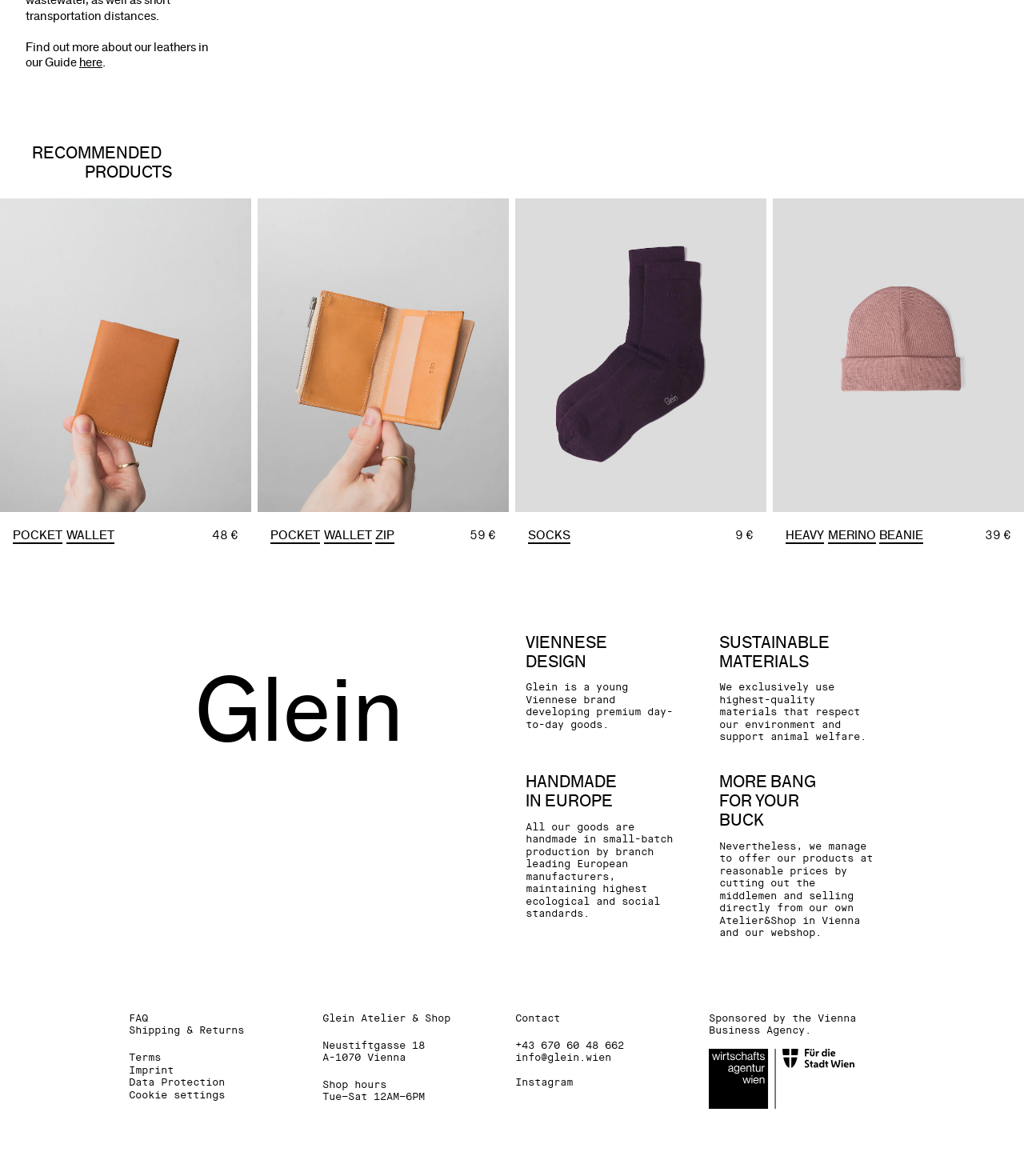Identify the bounding box coordinates of the element to click to follow this instruction: 'Click on the 'POCKET WALLET' link'. Ensure the coordinates are four float values between 0 and 1, provided as [left, top, right, bottom].

[0.012, 0.449, 0.112, 0.461]